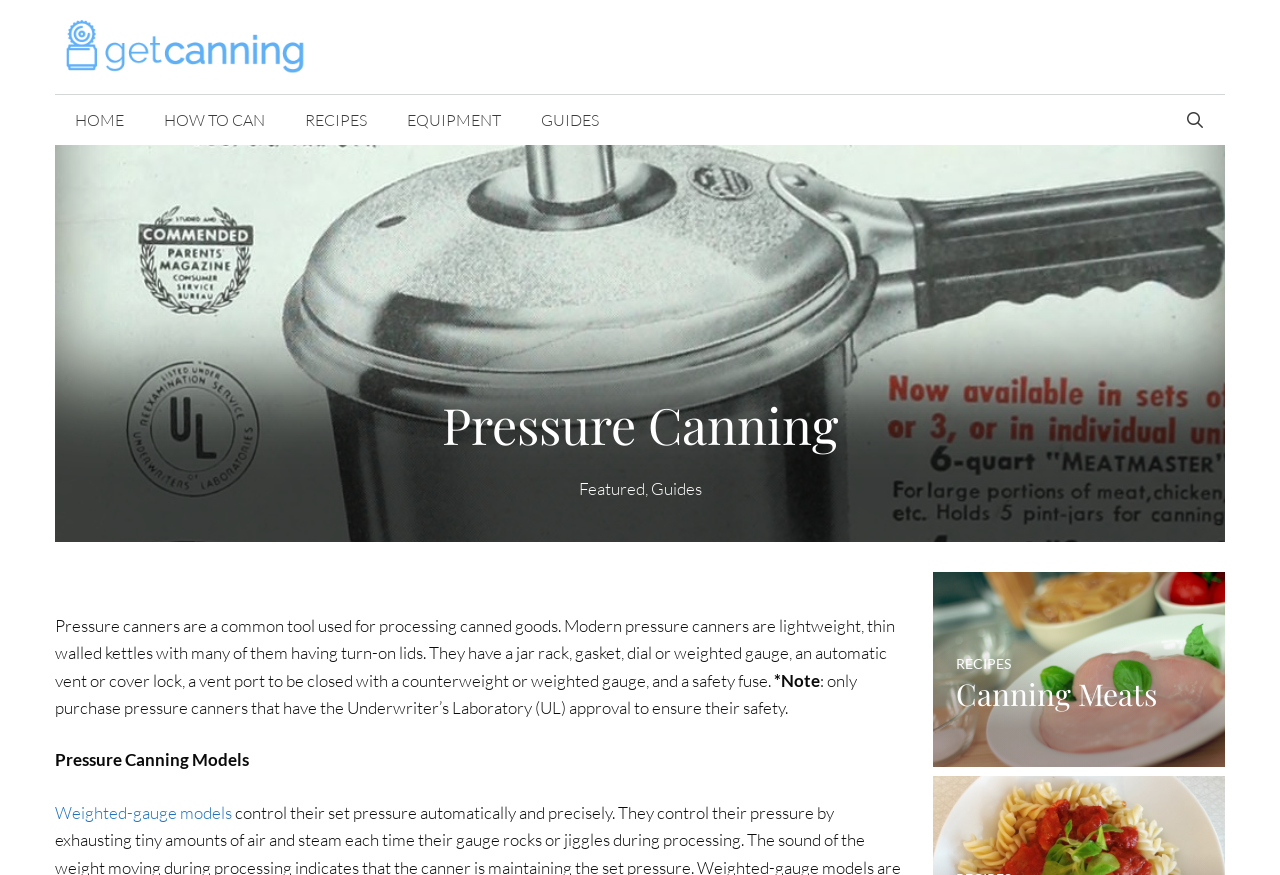Please provide a detailed answer to the question below by examining the image:
What is the main topic of this webpage?

Based on the webpage's structure and content, I can see that the main topic is pressure canning, which is a method of food preservation. The webpage provides information about pressure canners, their features, and guides on how to use them.